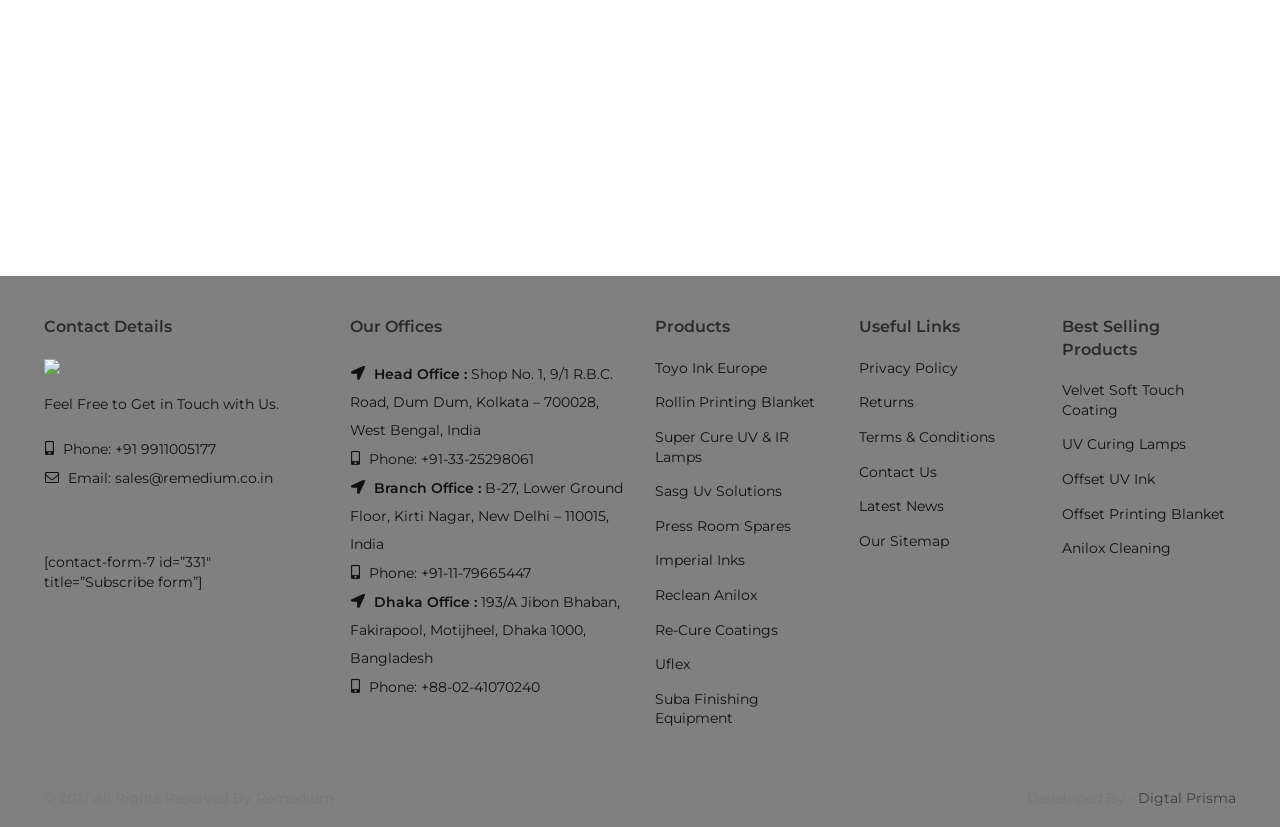Answer the question below in one word or phrase:
What is the title of the section that lists the company's products?

Products